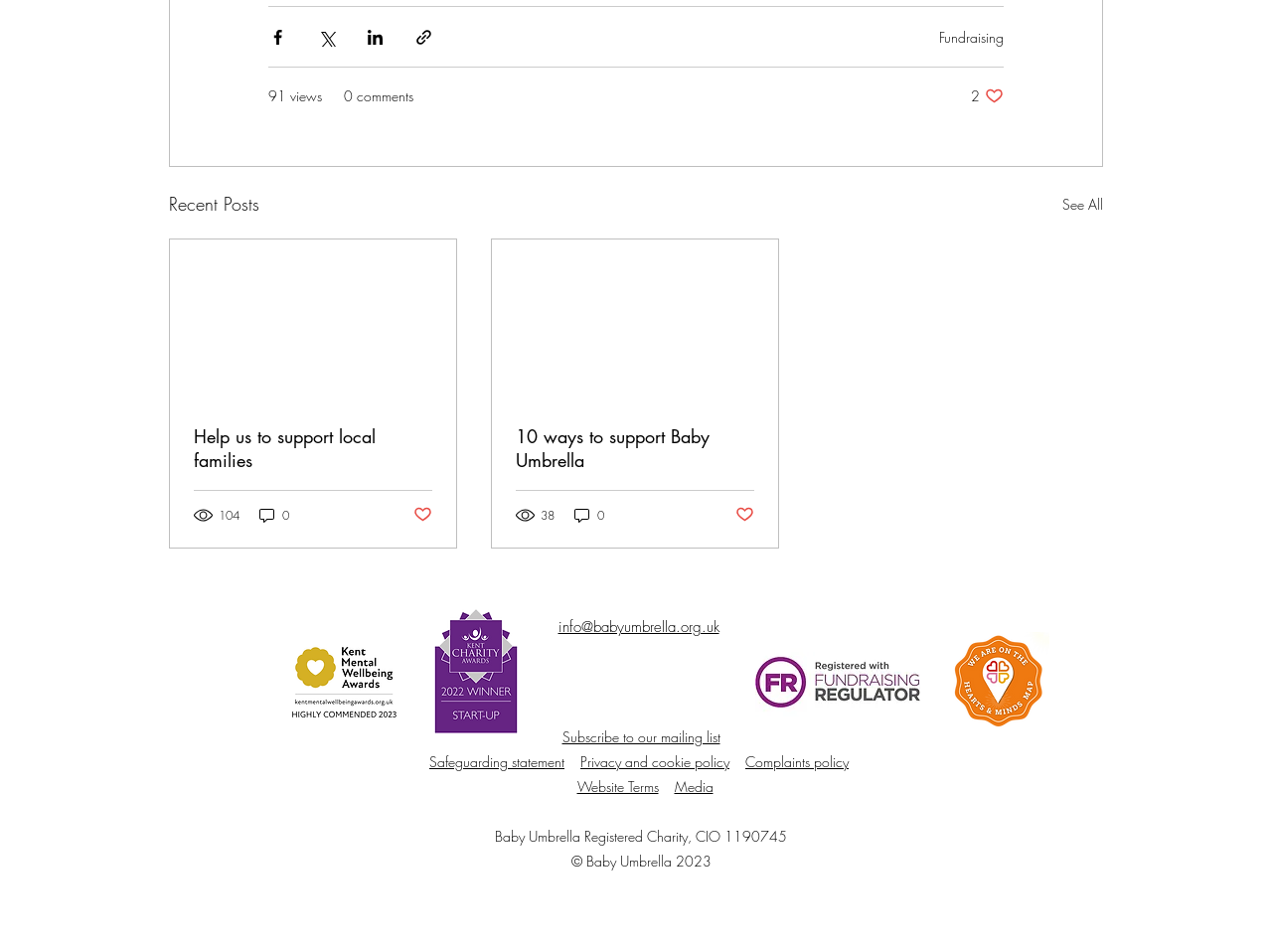Determine the bounding box coordinates of the region that needs to be clicked to achieve the task: "Help us to support local families".

[0.152, 0.446, 0.34, 0.496]